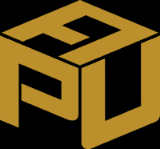Provide a short answer using a single word or phrase for the following question: 
What does the logo of Pacific Utility Audit, Inc. represent?

Reliability and professionalism